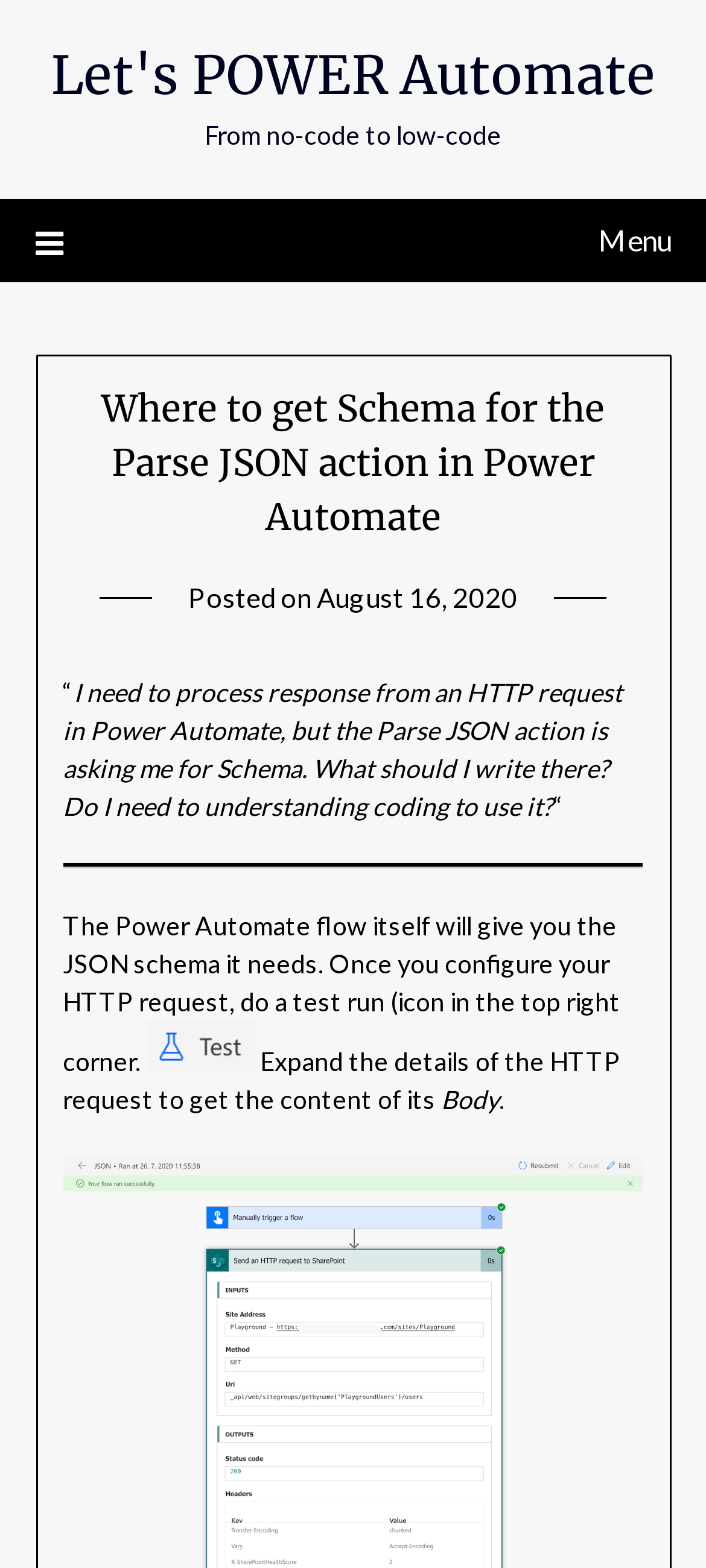Given the element description "Let's POWER Automate", identify the bounding box of the corresponding UI element.

[0.072, 0.027, 0.928, 0.069]